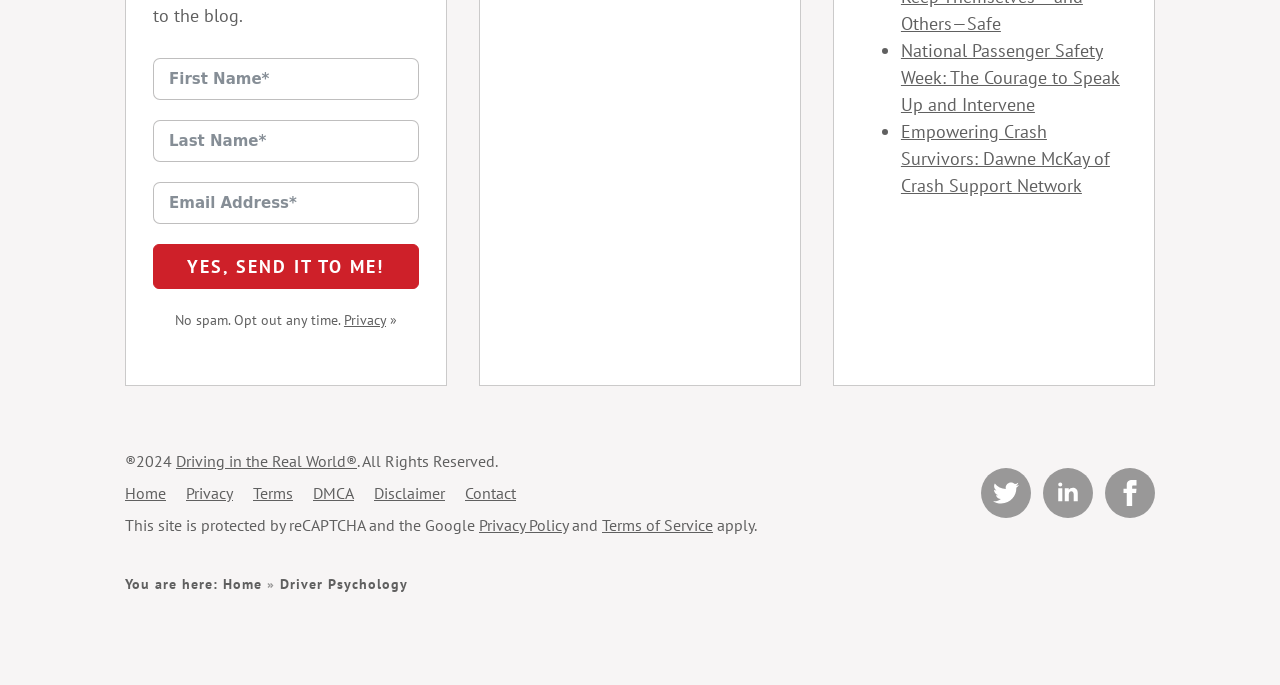Identify the bounding box for the UI element specified in this description: "AHSPIC Minutes and News". The coordinates must be four float numbers between 0 and 1, formatted as [left, top, right, bottom].

None